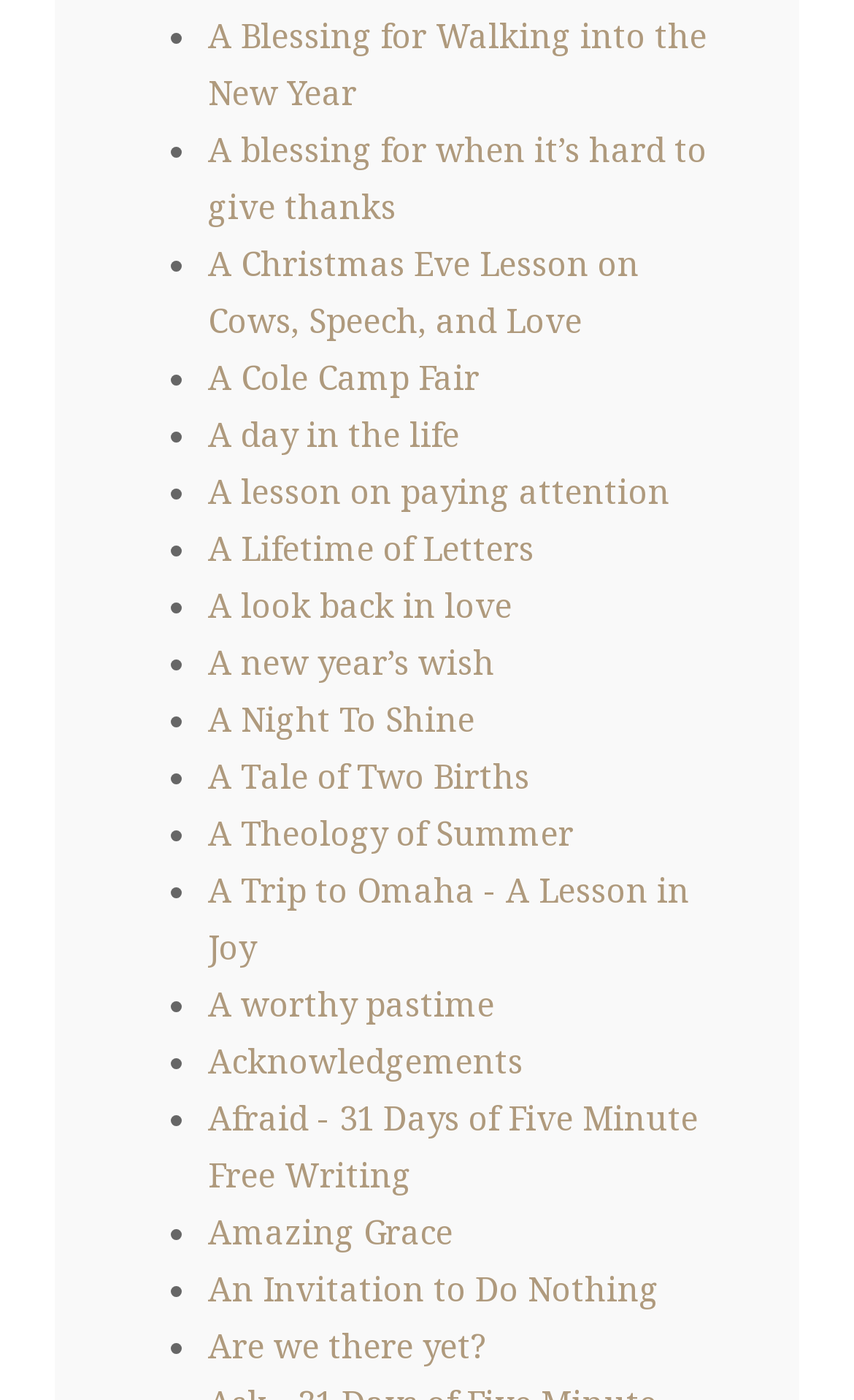Please provide the bounding box coordinates for the element that needs to be clicked to perform the instruction: "View 'A Tale of Two Births'". The coordinates must consist of four float numbers between 0 and 1, formatted as [left, top, right, bottom].

[0.244, 0.538, 0.621, 0.57]